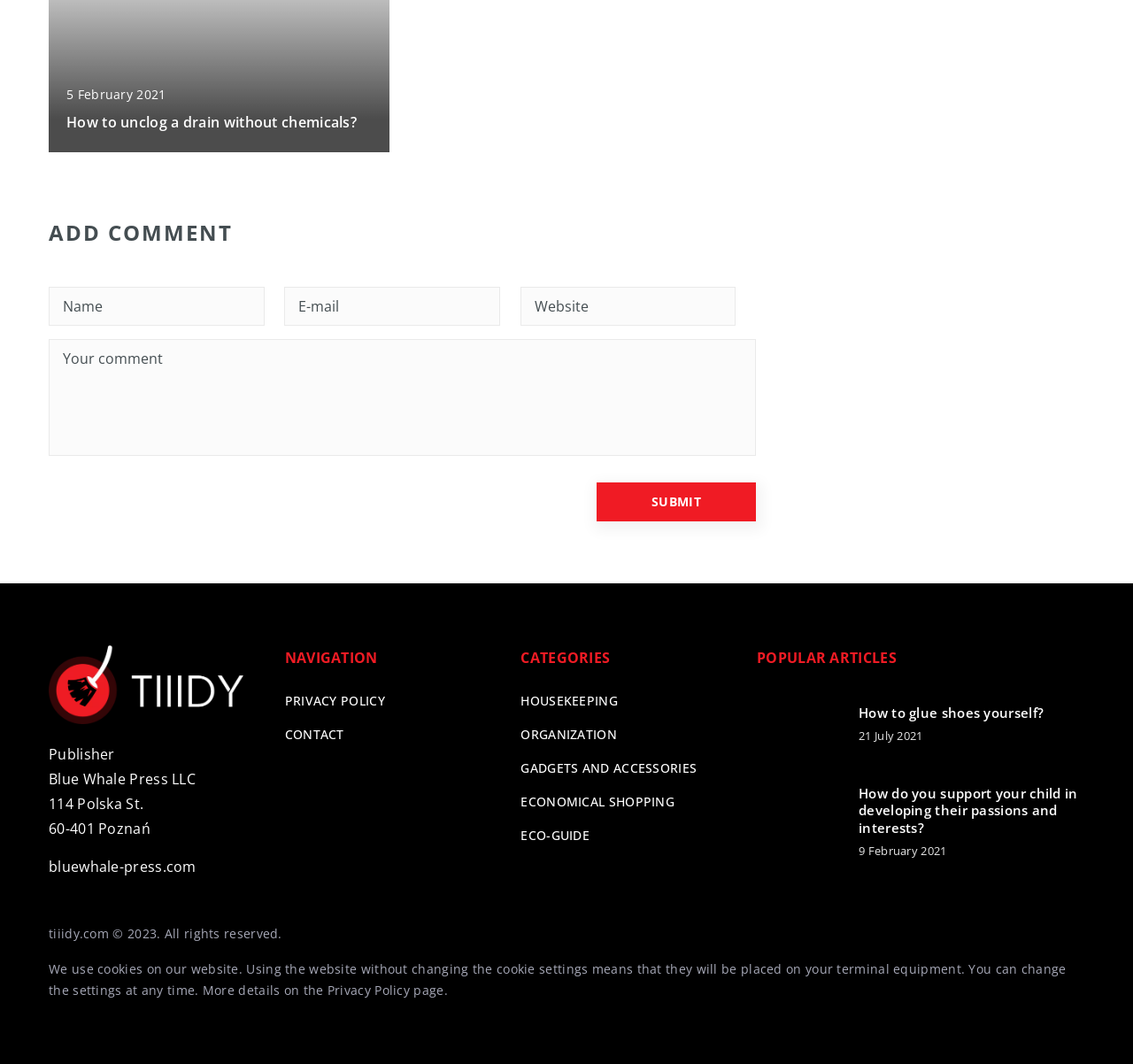Identify the bounding box coordinates of the section that should be clicked to achieve the task described: "Read the article 'How to unclog a drain without chemicals?'".

[0.059, 0.106, 0.315, 0.124]